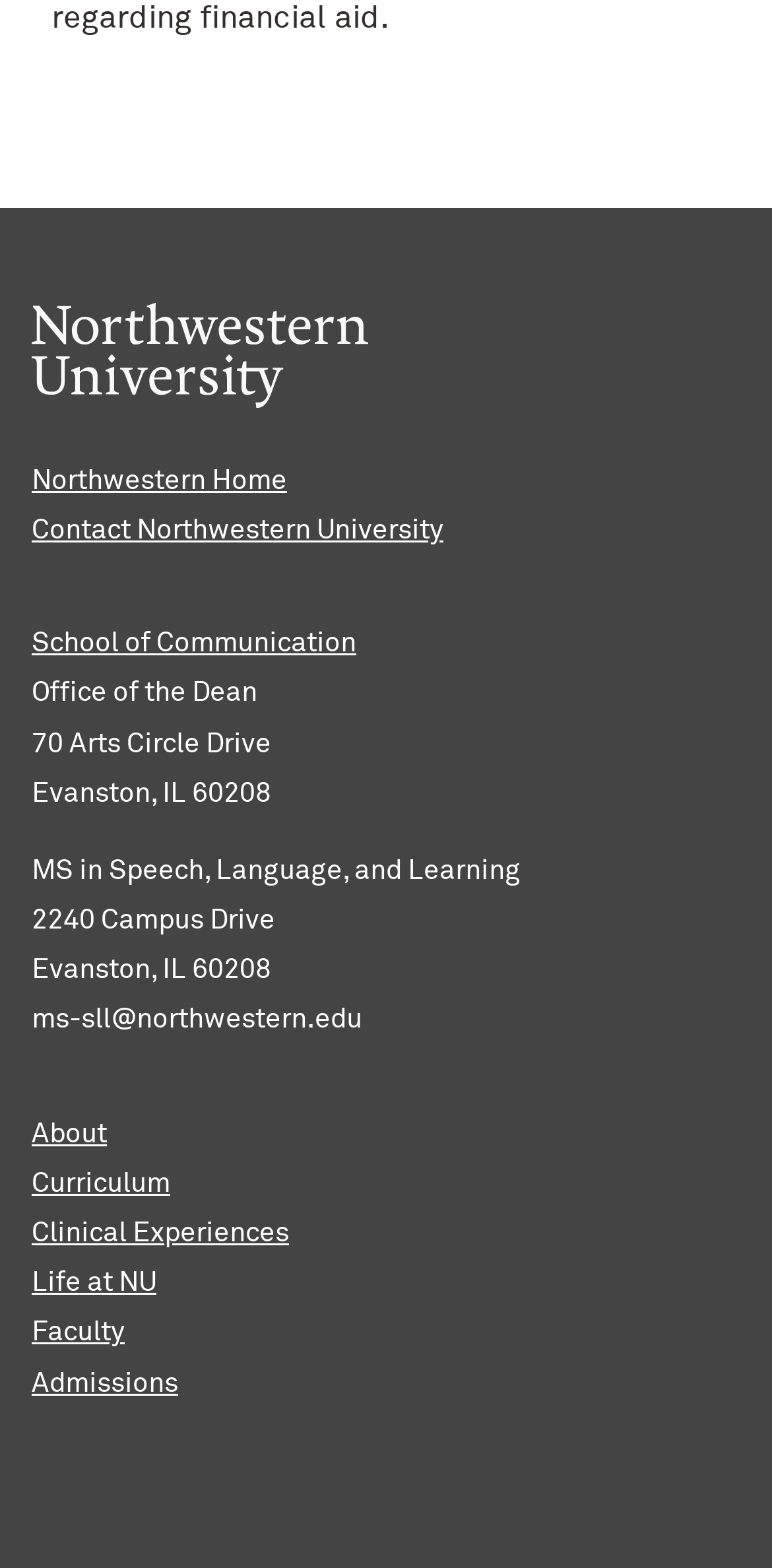Give the bounding box coordinates for the element described as: "School of Communication".

[0.041, 0.402, 0.462, 0.419]